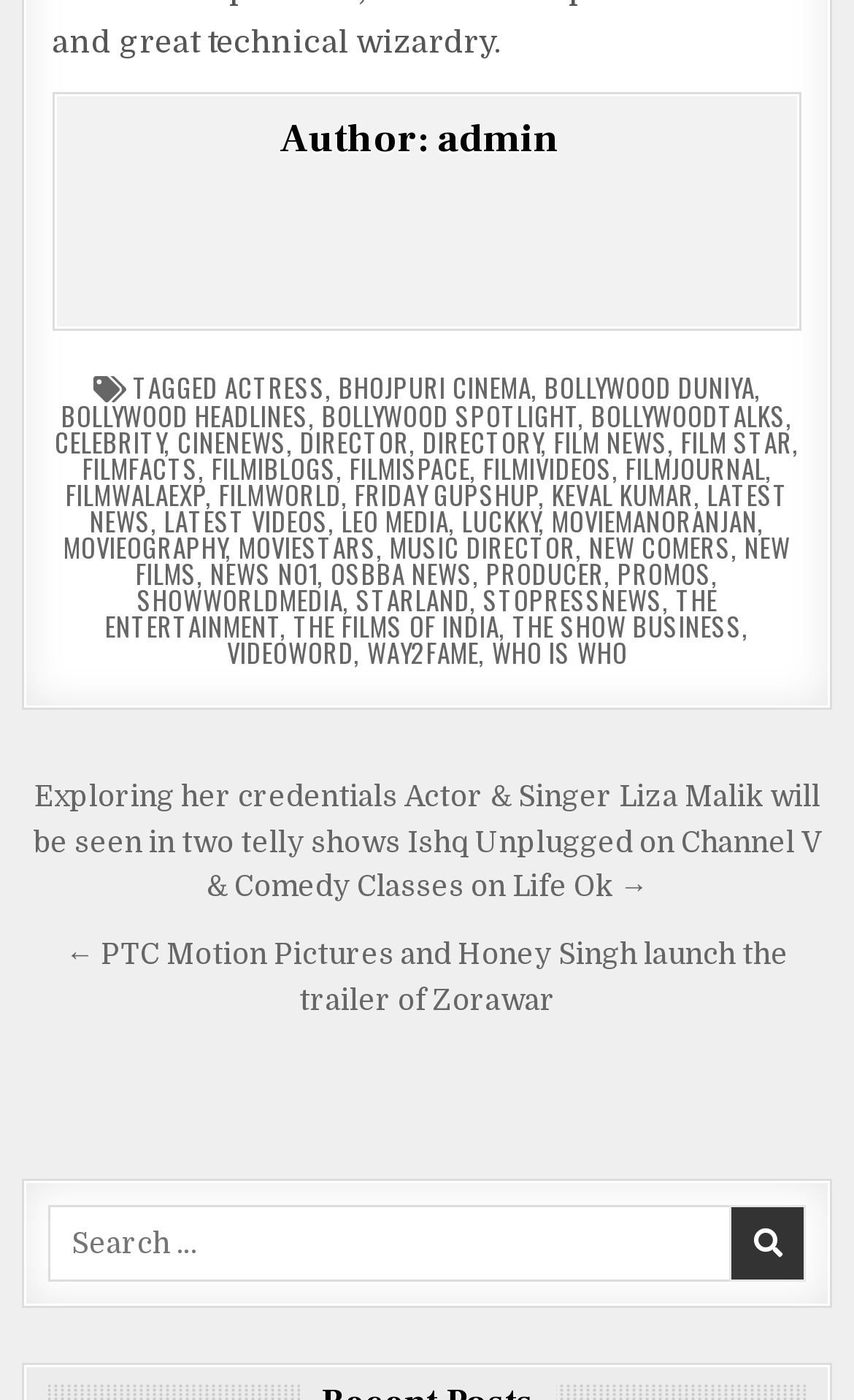What is the purpose of the search box?
Using the image, answer in one word or phrase.

To search for content